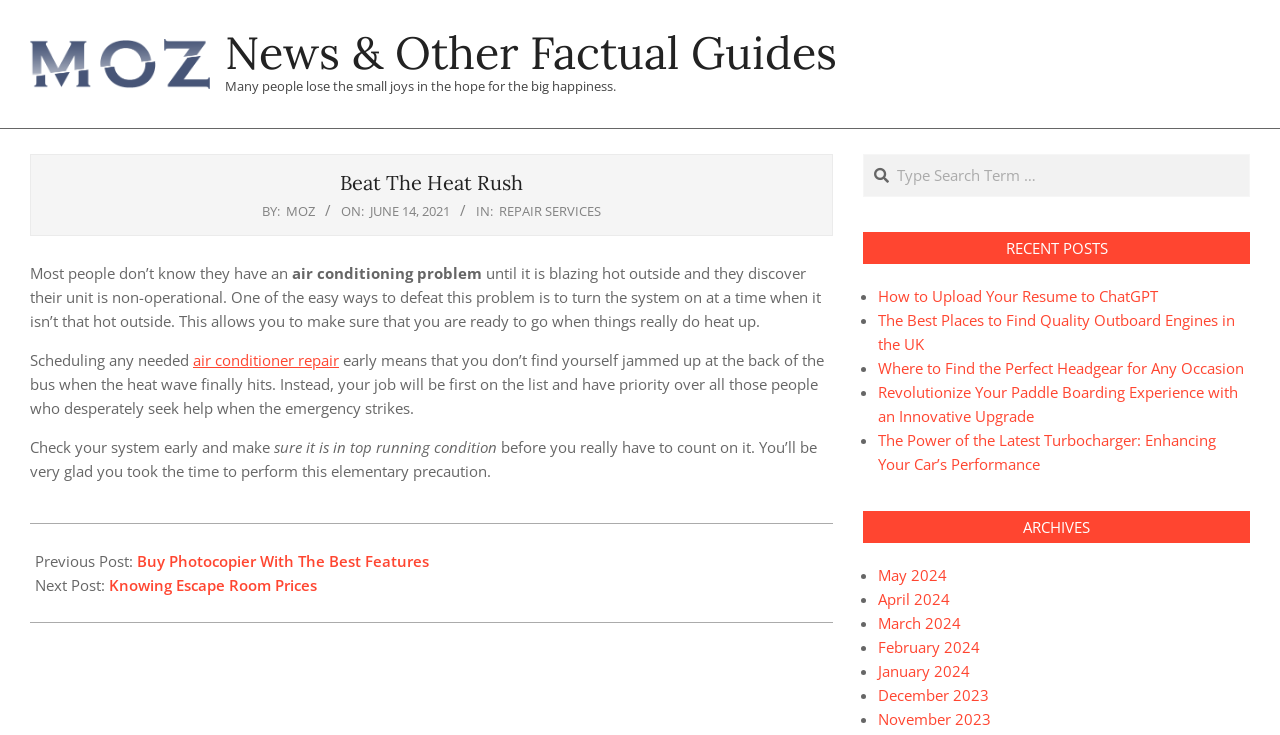Observe the image and answer the following question in detail: How many recent posts are listed?

The number of recent posts can be found by looking at the 'RECENT POSTS' section, which is located on the right side of the webpage. There are 4 links listed under this section, each representing a recent post.